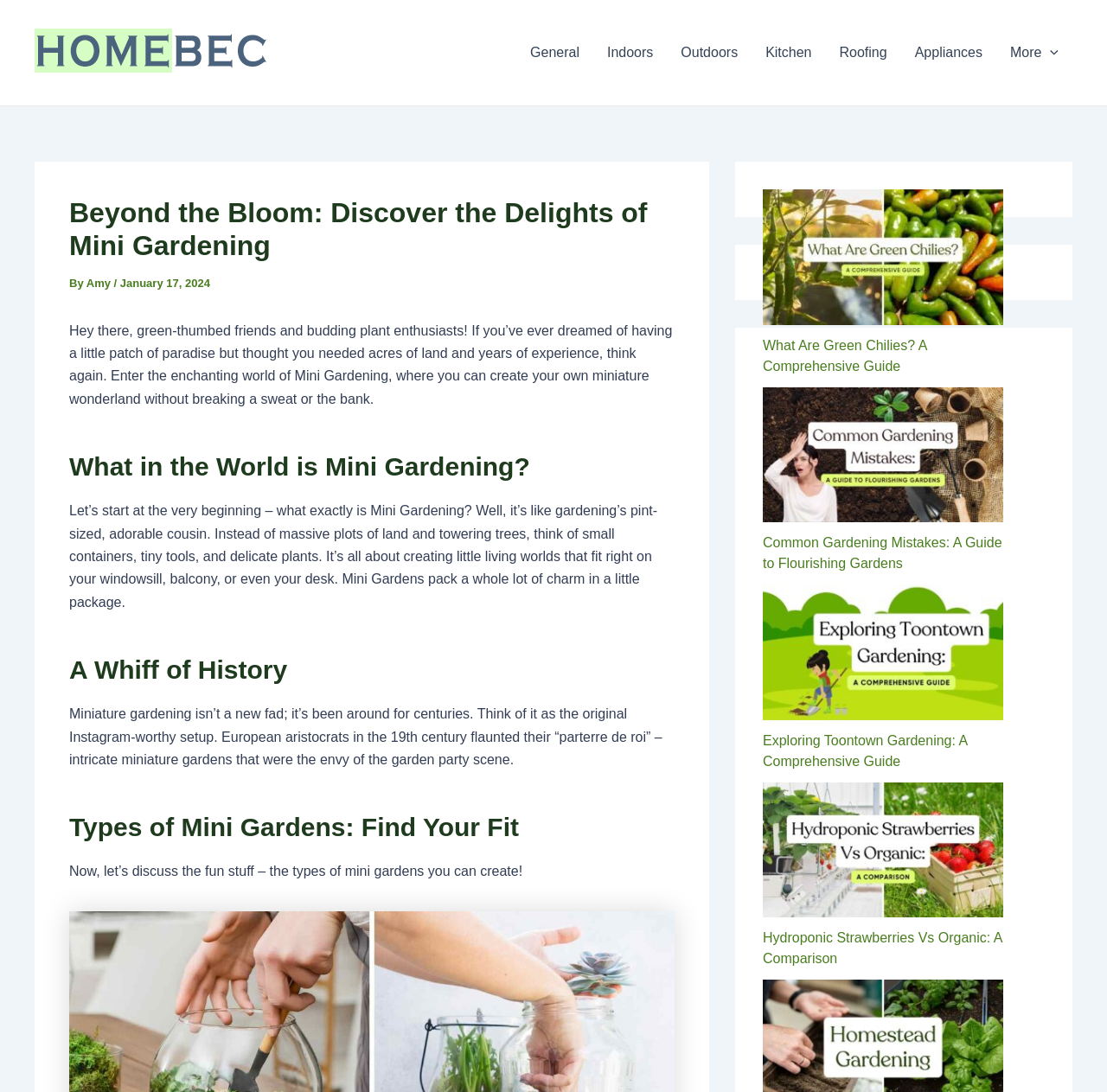Identify the bounding box coordinates for the element that needs to be clicked to fulfill this instruction: "Click the 'contact@theplugkcps.org' email link". Provide the coordinates in the format of four float numbers between 0 and 1: [left, top, right, bottom].

None